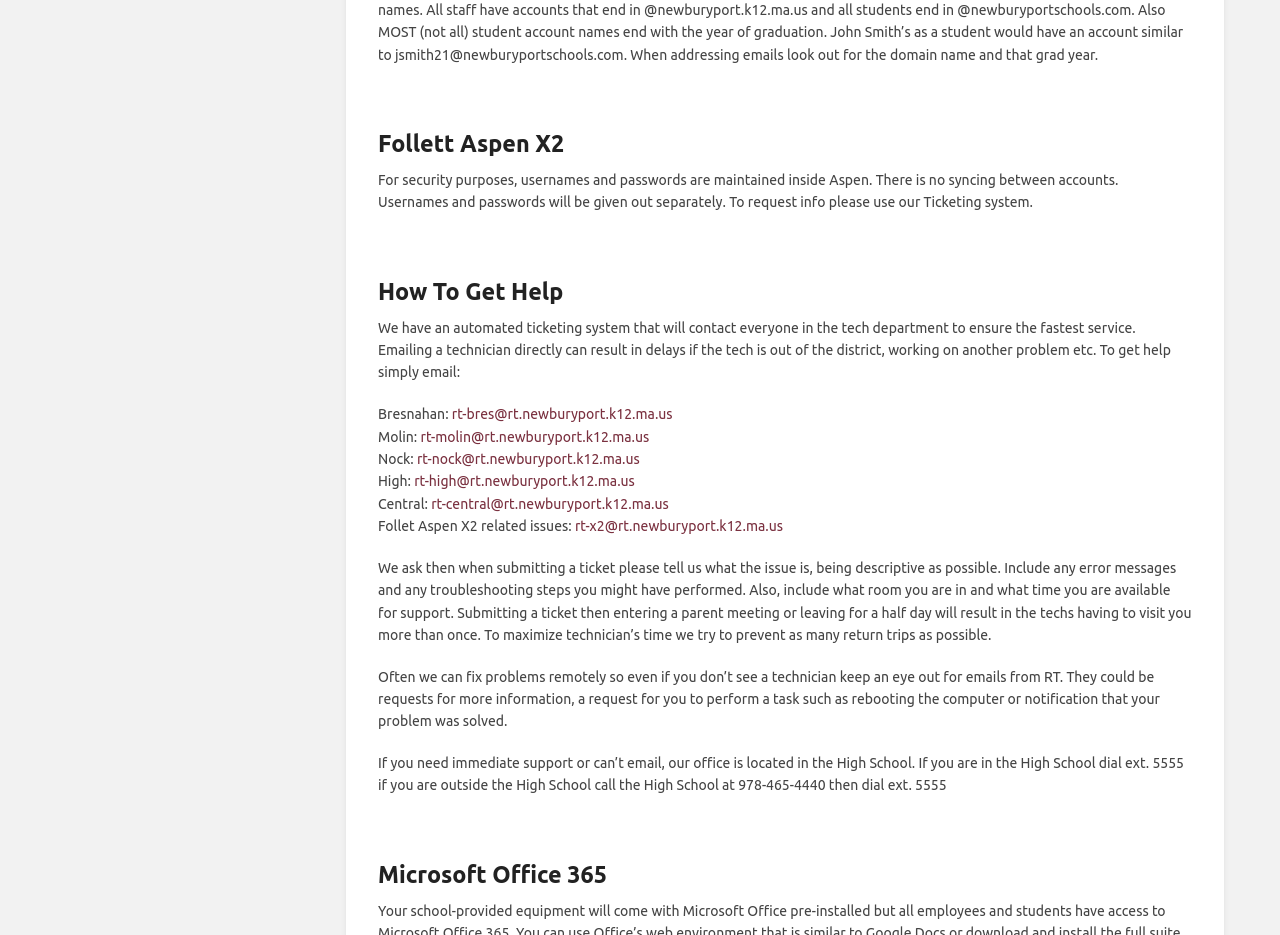Locate the UI element described by rt-central@rt.newburyport.k12.ma.us in the provided webpage screenshot. Return the bounding box coordinates in the format (top-left x, top-left y, bottom-right x, bottom-right y), ensuring all values are between 0 and 1.

[0.337, 0.53, 0.522, 0.547]